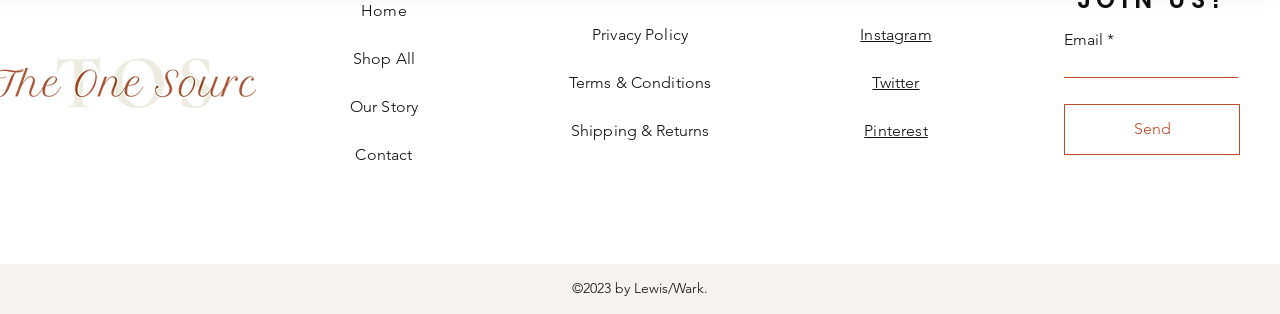Please locate the bounding box coordinates of the element that needs to be clicked to achieve the following instruction: "Go to the homepage". The coordinates should be four float numbers between 0 and 1, i.e., [left, top, right, bottom].

None